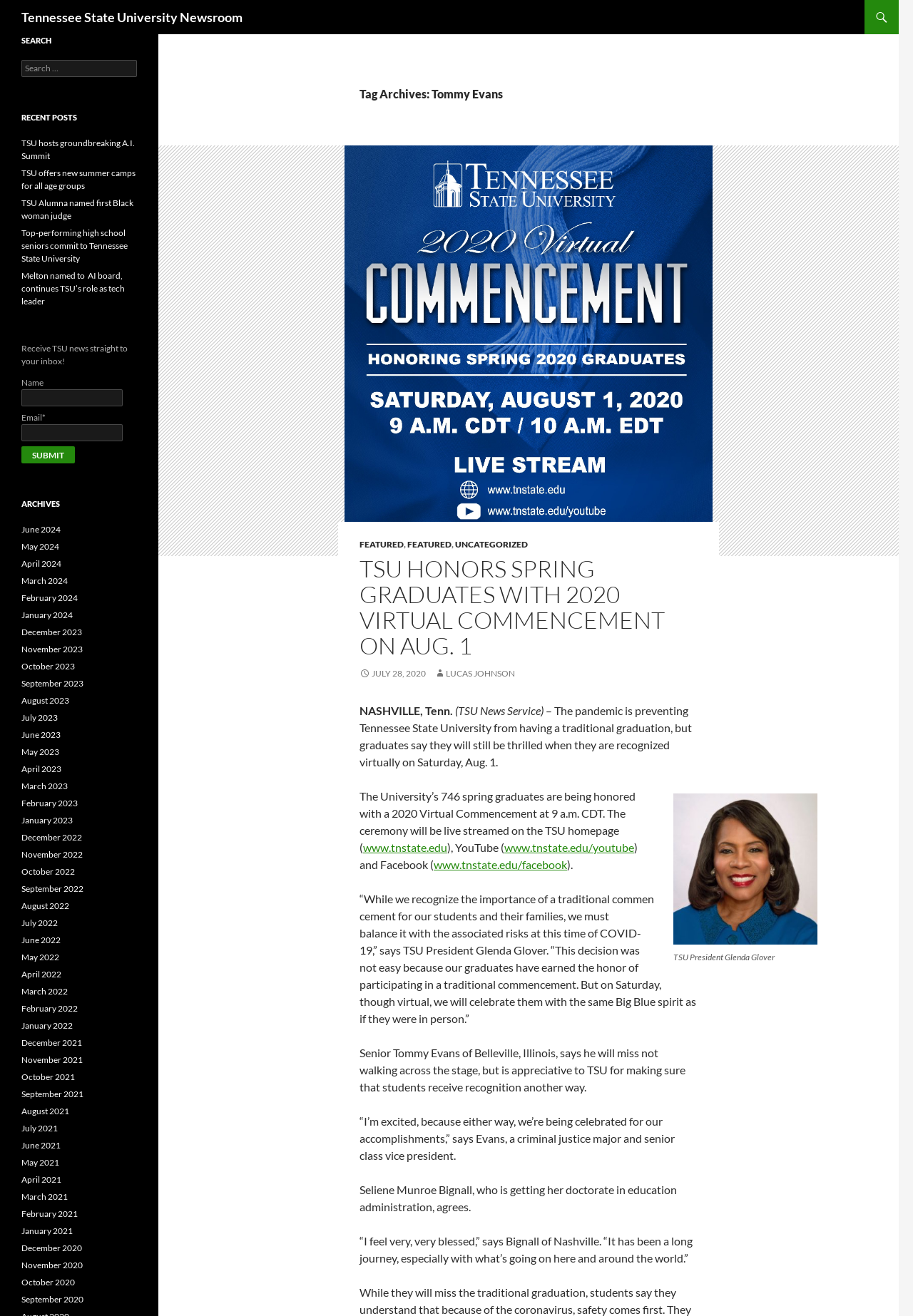Please find the bounding box coordinates of the element that must be clicked to perform the given instruction: "Read recent post about TSU hosts groundbreaking A.I. Summit". The coordinates should be four float numbers from 0 to 1, i.e., [left, top, right, bottom].

[0.023, 0.105, 0.148, 0.122]